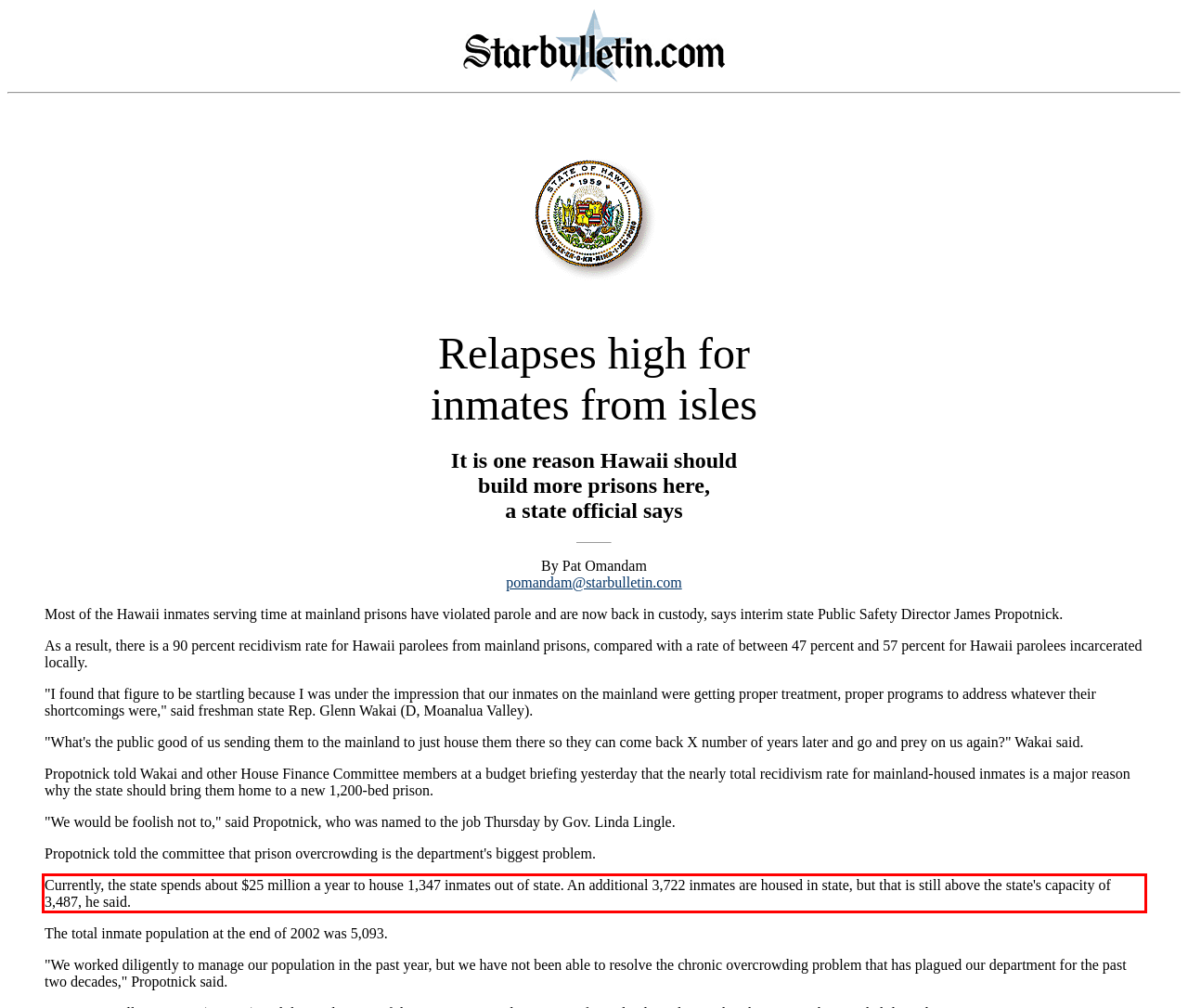Please perform OCR on the text content within the red bounding box that is highlighted in the provided webpage screenshot.

Currently, the state spends about $25 million a year to house 1,347 inmates out of state. An additional 3,722 inmates are housed in state, but that is still above the state's capacity of 3,487, he said.